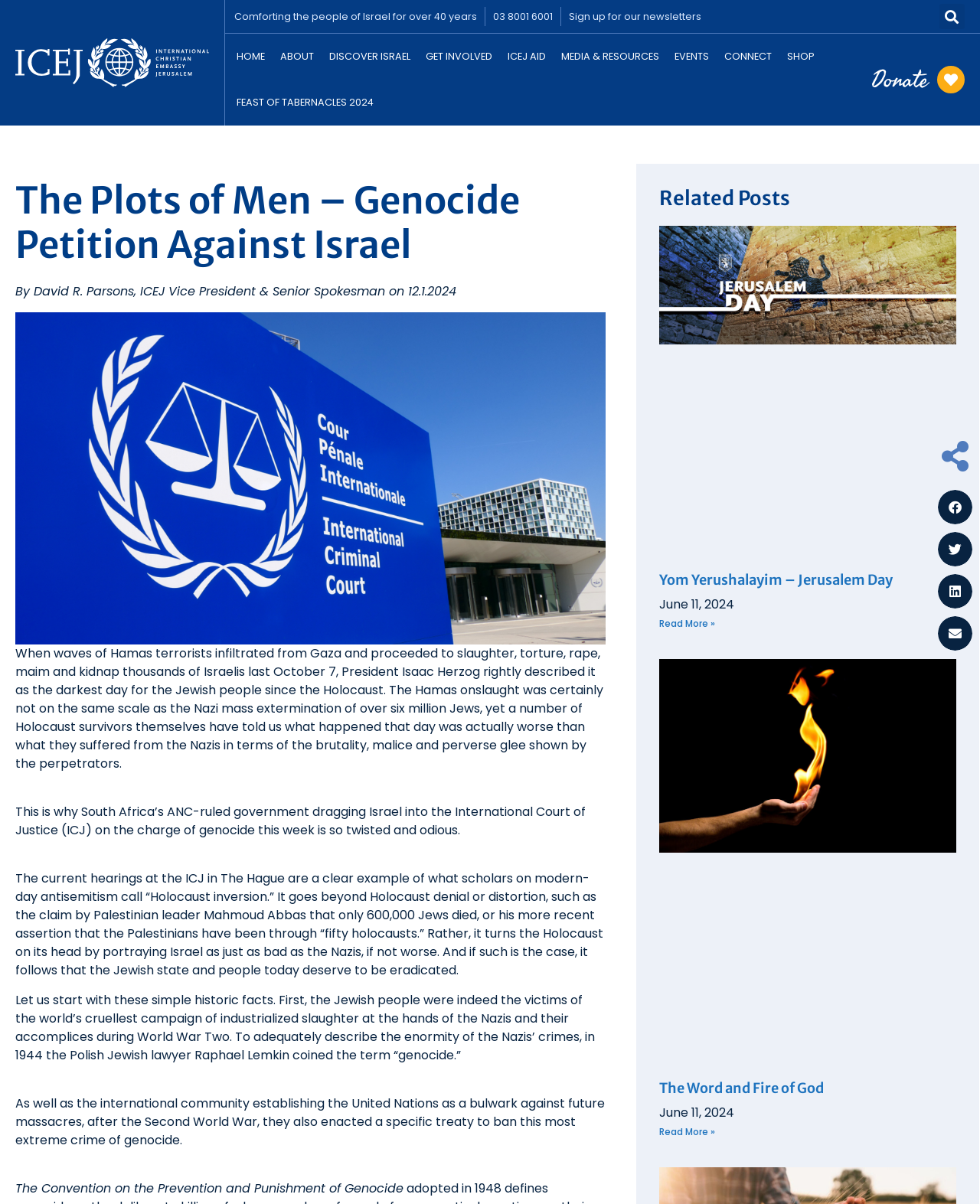Can you find the bounding box coordinates for the element to click on to achieve the instruction: "Share on Facebook"?

[0.957, 0.407, 0.992, 0.435]